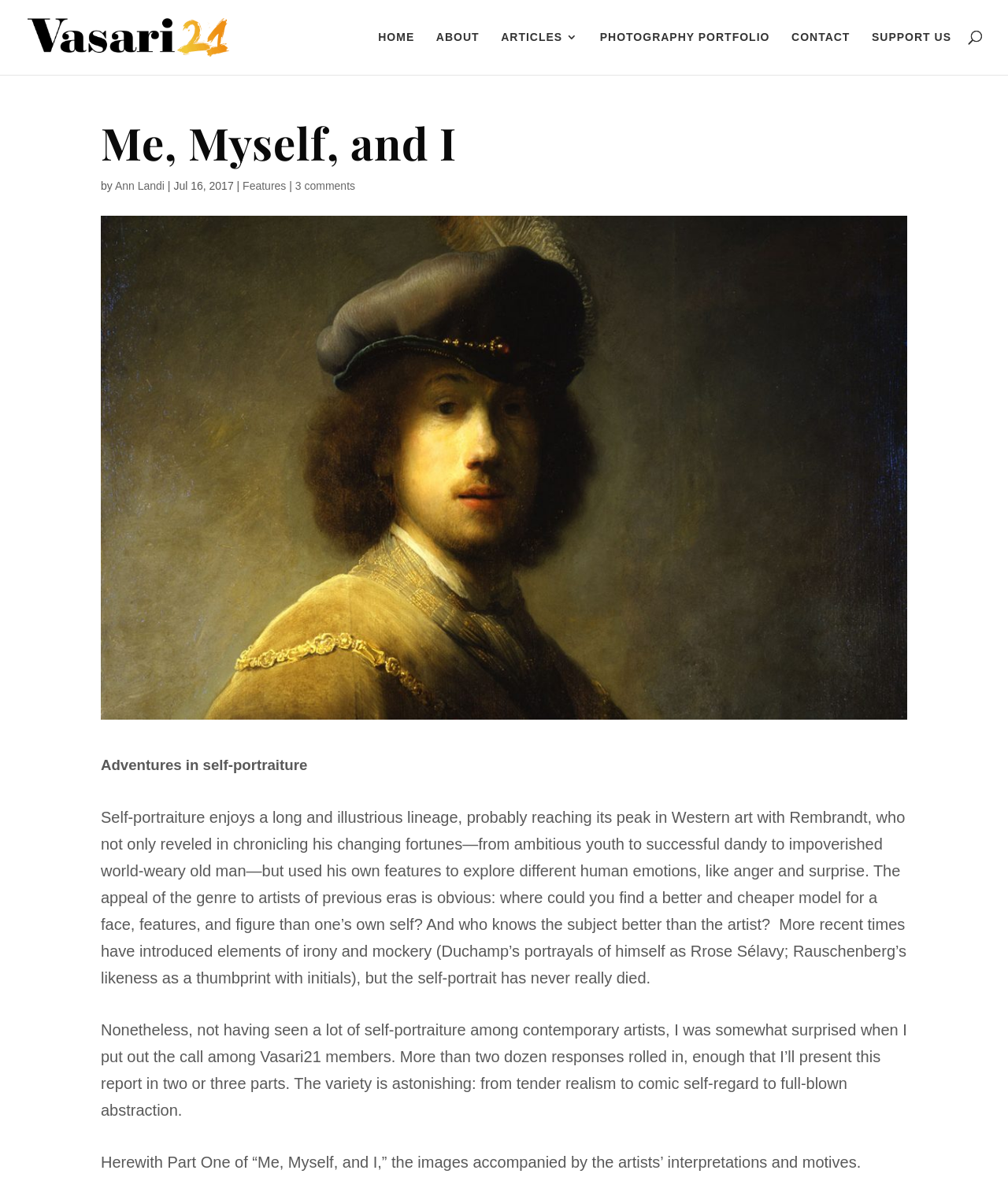What is the name of the website?
Can you provide a detailed and comprehensive answer to the question?

The name of the website can be found in the top-left corner of the webpage, where it says 'Me, Myself, and I | Vasari21'. The 'Vasari21' part is the name of the website.